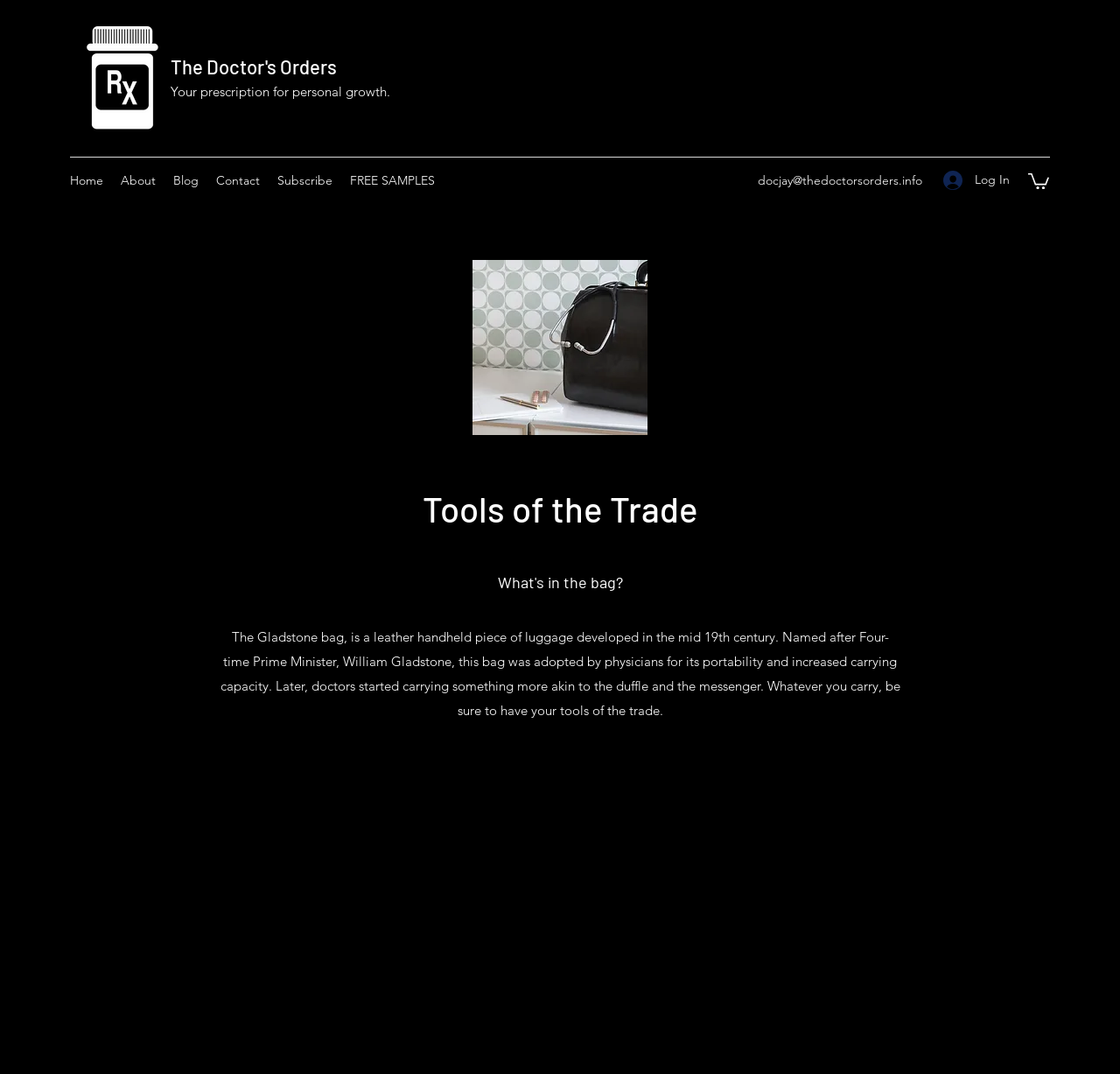What is the name of the website?
Please interpret the details in the image and answer the question thoroughly.

I determined the name of the website by looking at the link element with the text 'The Doctor's Orders' at coordinates [0.152, 0.051, 0.301, 0.073]. This suggests that the website's name is 'The Doctor's Orders'.